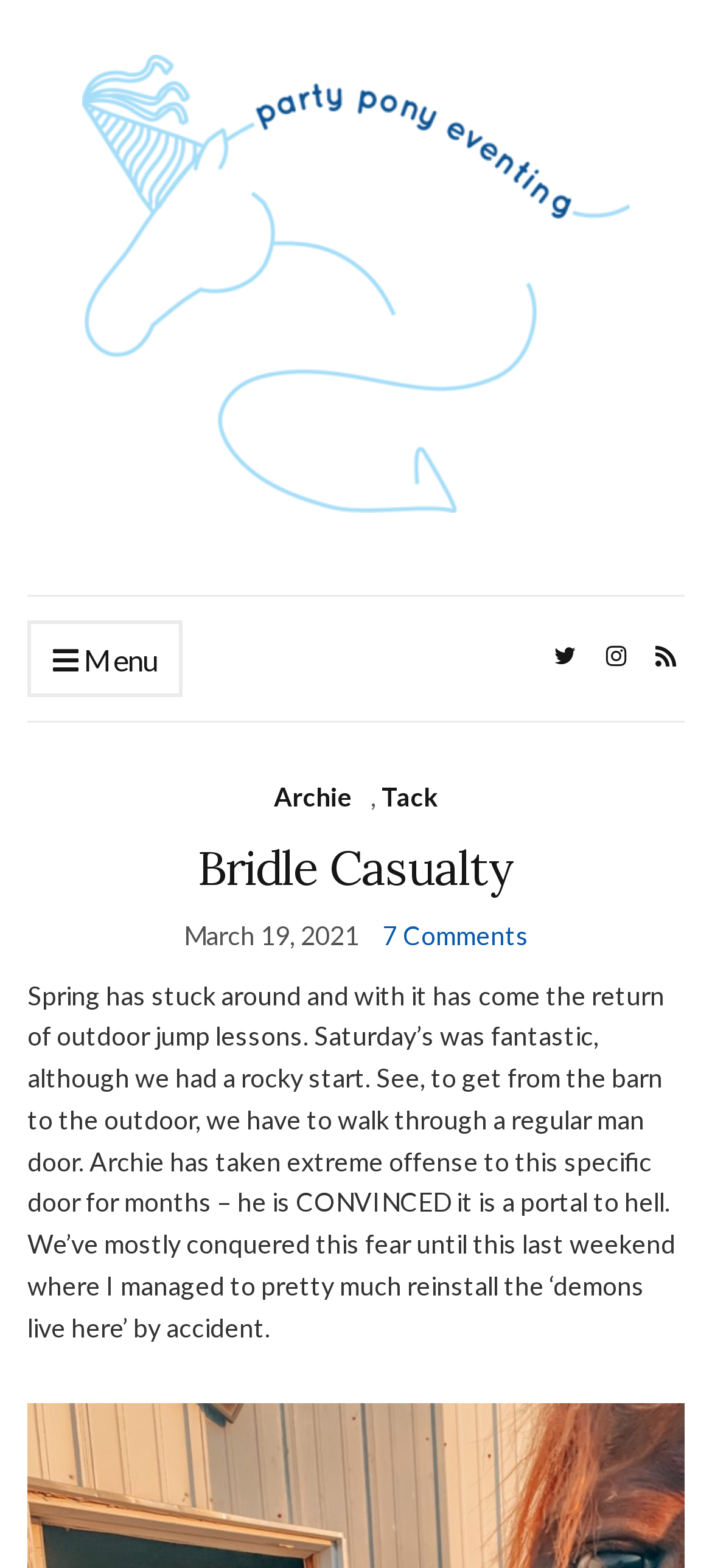Generate a comprehensive description of the contents of the webpage.

The webpage is about Holly's eventing experiences, specifically on page 4. At the top, there is a logo of "Party Pony Eventing" which is both a link and an image, taking up most of the top section. Below the logo, there is a menu link on the left side, represented by an icon. On the right side, there are three social media links, represented by icons.

Below these top elements, there is a section with a heading "Bridle Casualty" which is also a link. This section contains a link to the same title, a timestamp showing "March 19, 2021", and a link to "7 Comments". 

Underneath this section, there is a block of text describing Holly's experience with her horse Archie, including their outdoor jump lessons and Archie's fear of a specific door. The text is quite long and takes up most of the lower section of the page. There are also links to "Archie" and "Tack" within this text block, separated by a comma.